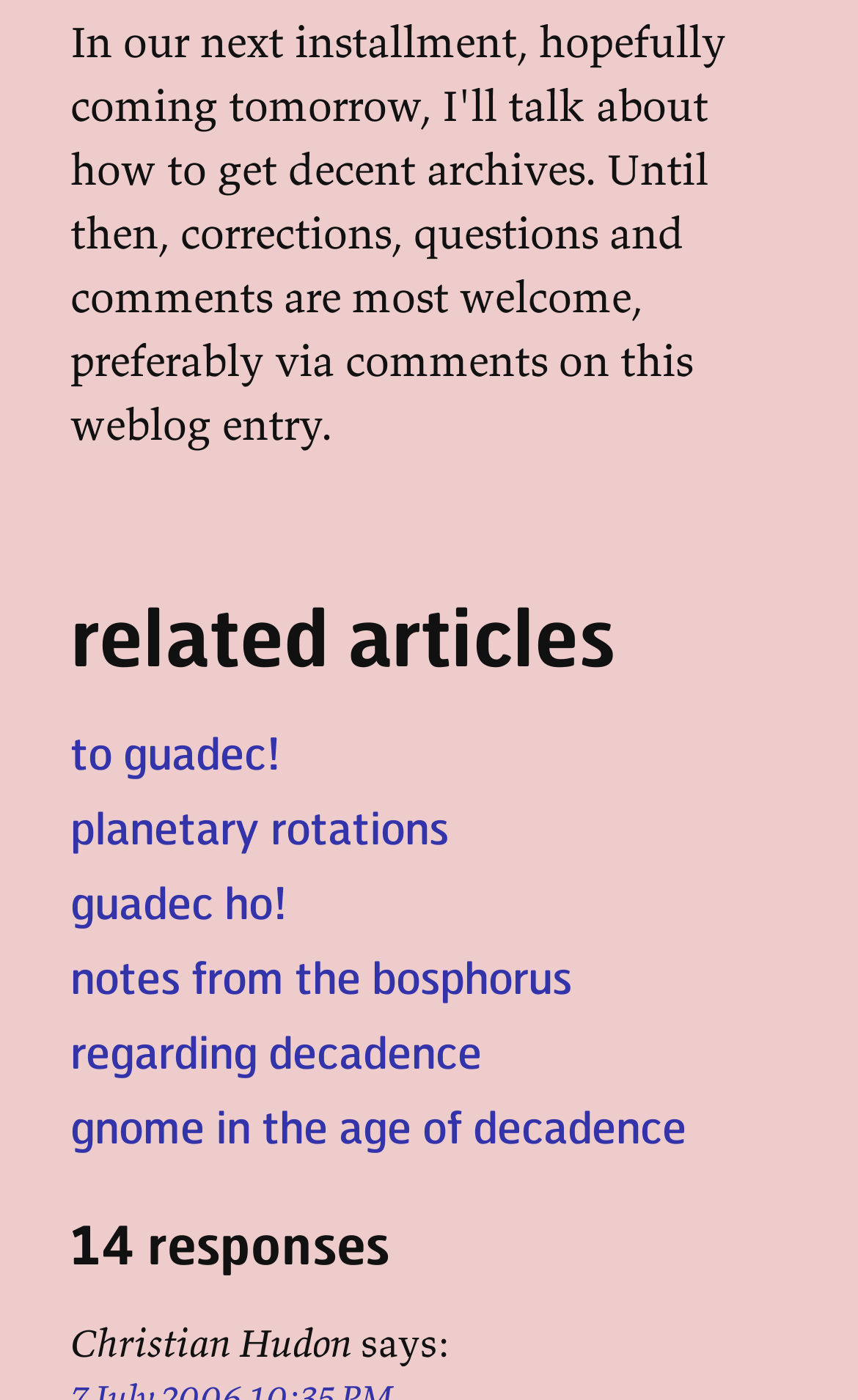Identify the bounding box coordinates for the UI element described as follows: "notes from the bosphorus". Ensure the coordinates are four float numbers between 0 and 1, formatted as [left, top, right, bottom].

[0.082, 0.678, 0.667, 0.719]